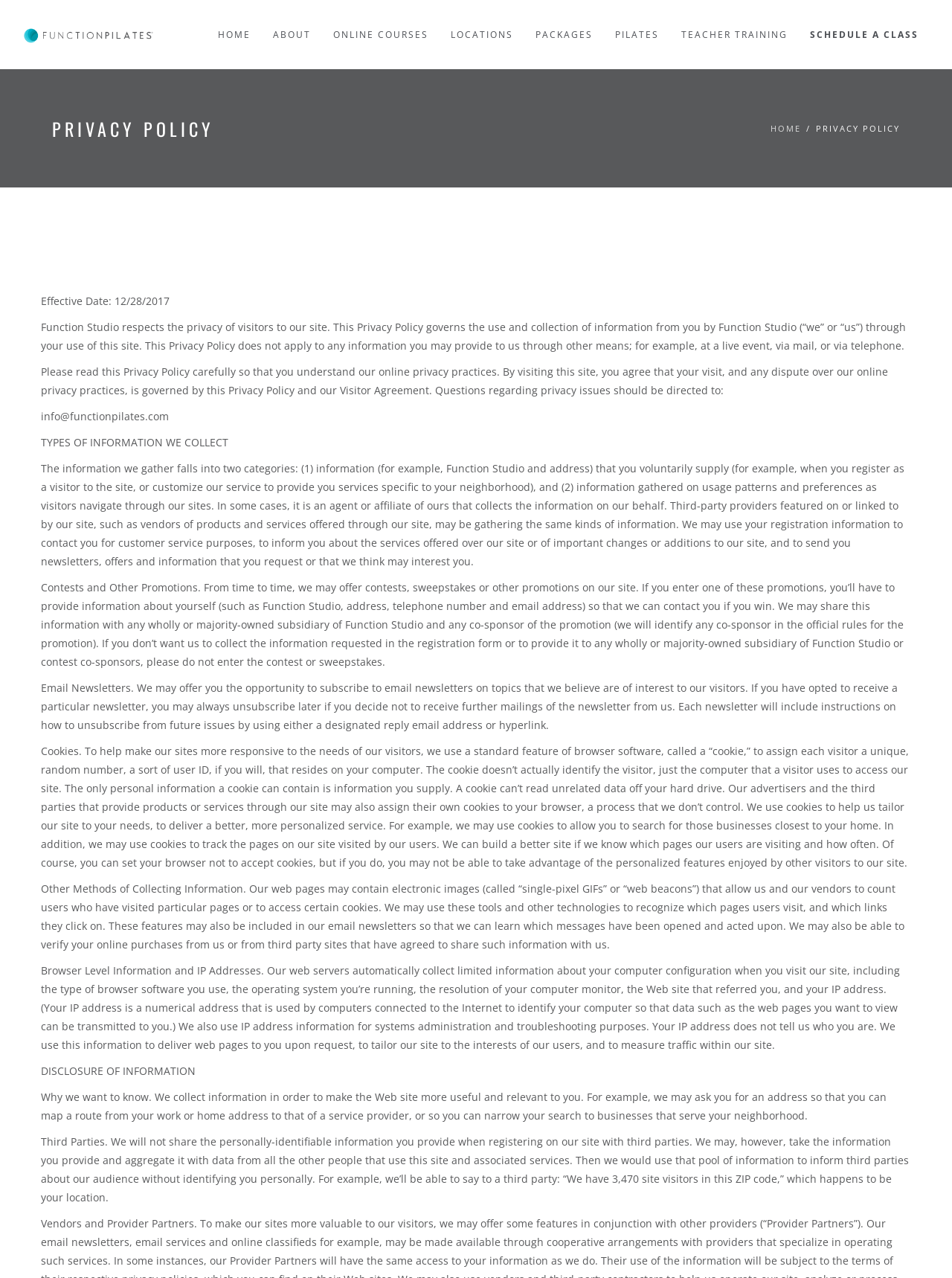What is the purpose of collecting information?
Look at the image and respond with a single word or a short phrase.

To make the website more useful and relevant